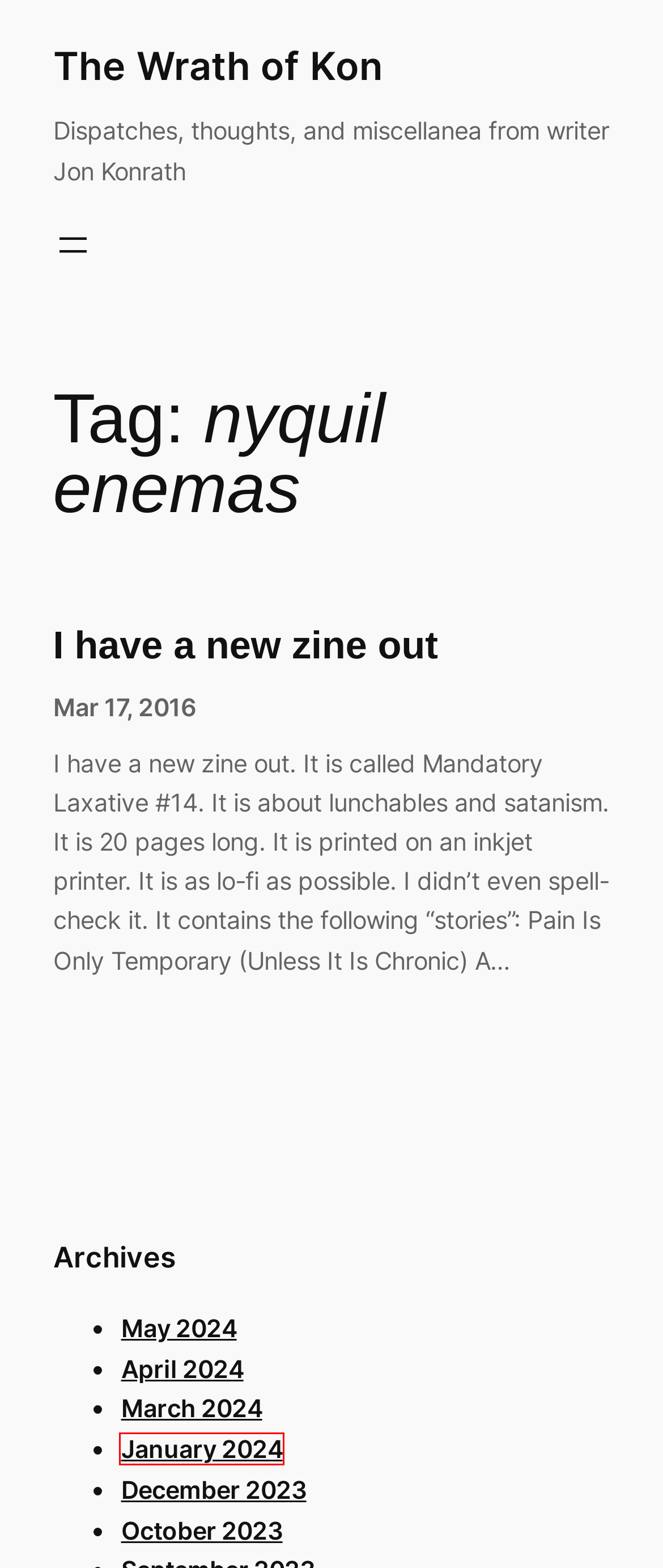You have a screenshot of a webpage with a red bounding box around an element. Select the webpage description that best matches the new webpage after clicking the element within the red bounding box. Here are the descriptions:
A. May, 2013 | The Wrath of Kon | Jon Konrath
B. December, 2023 | The Wrath of Kon | Jon Konrath
C. May, 2024 | The Wrath of Kon | Jon Konrath
D. April, 2024 | The Wrath of Kon | Jon Konrath
E. January, 2024 | The Wrath of Kon | Jon Konrath
F. I have a new zine out | The Wrath of Kon | Jon Konrath
G. February, 2023 | The Wrath of Kon | Jon Konrath
H. May, 1999 | The Wrath of Kon | Jon Konrath

E